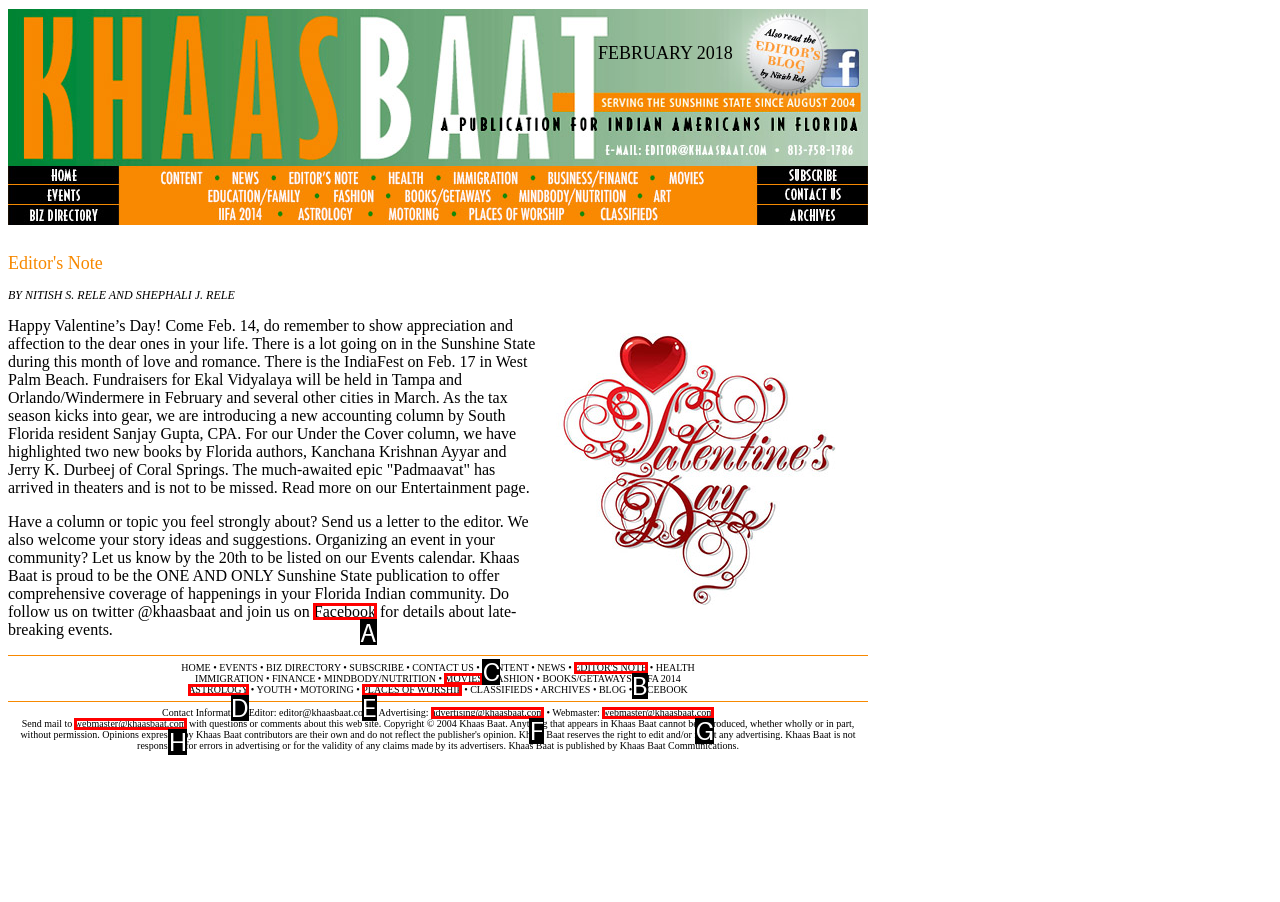To execute the task: Click on the Facebook link, which one of the highlighted HTML elements should be clicked? Answer with the option's letter from the choices provided.

A